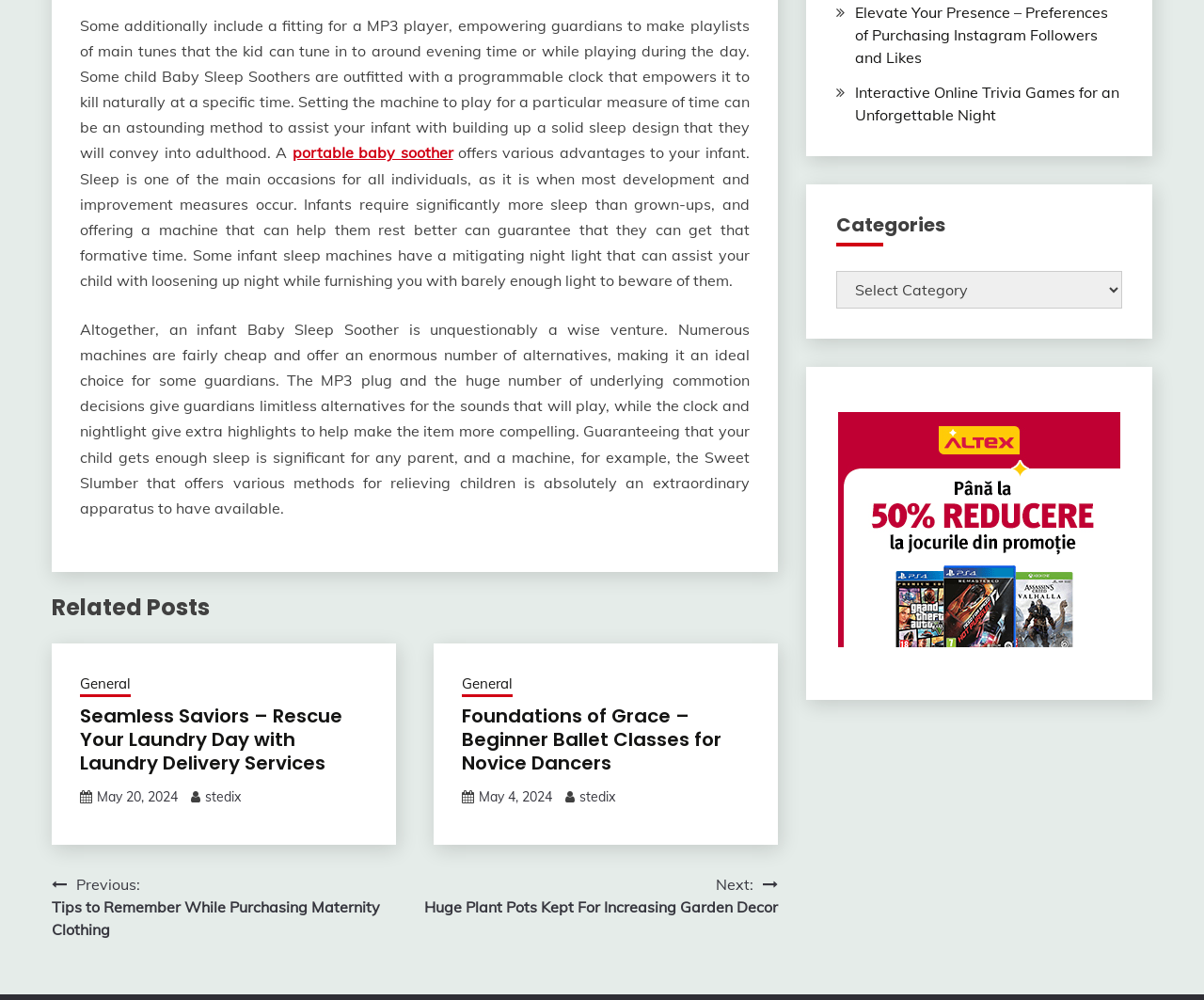Answer the following query concisely with a single word or phrase:
What is the benefit of the night light feature in some baby sleep machines?

To help the child relax